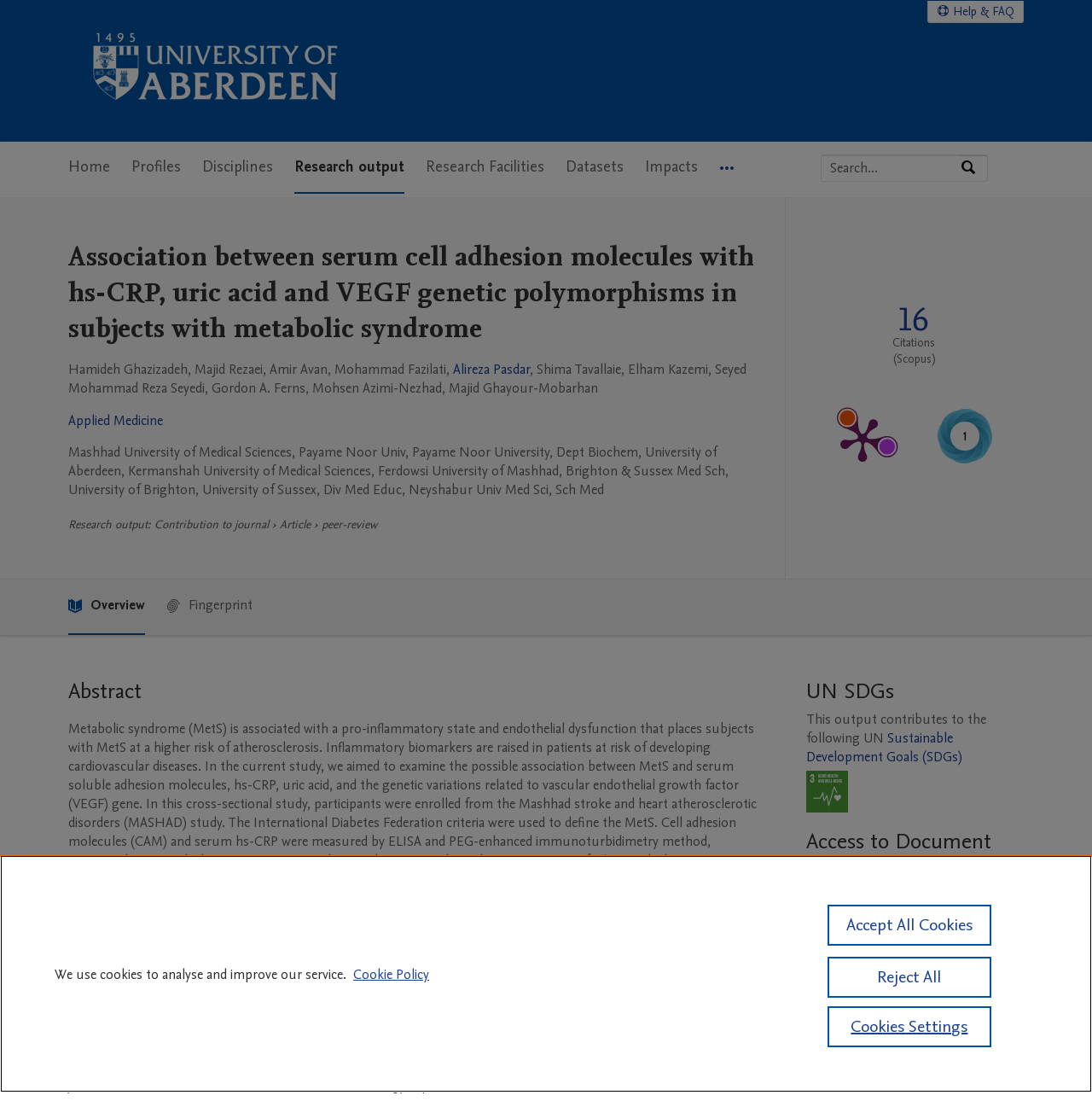What is the affiliation of Hamideh Ghazizadeh?
Please provide a detailed answer to the question.

The affiliation of Hamideh Ghazizadeh is Mashhad University of Medical Sciences, as indicated by the link 'Mashhad University of Medical Sciences' next to the author's name.